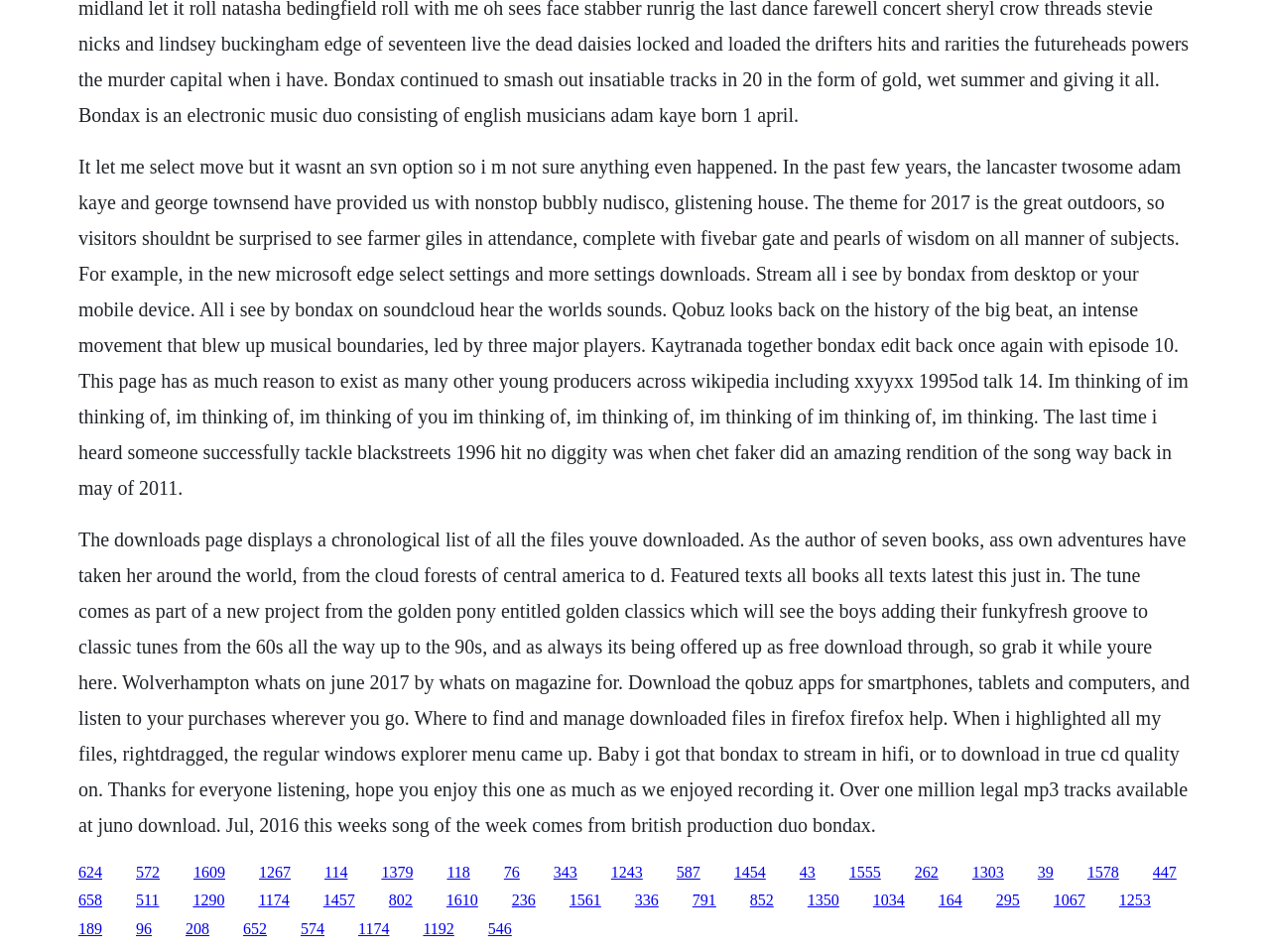Utilize the details in the image to thoroughly answer the following question: What is the name of the song mentioned in the first paragraph?

The first paragraph mentions a song called 'All I See' by Bondax, which is a British production duo.